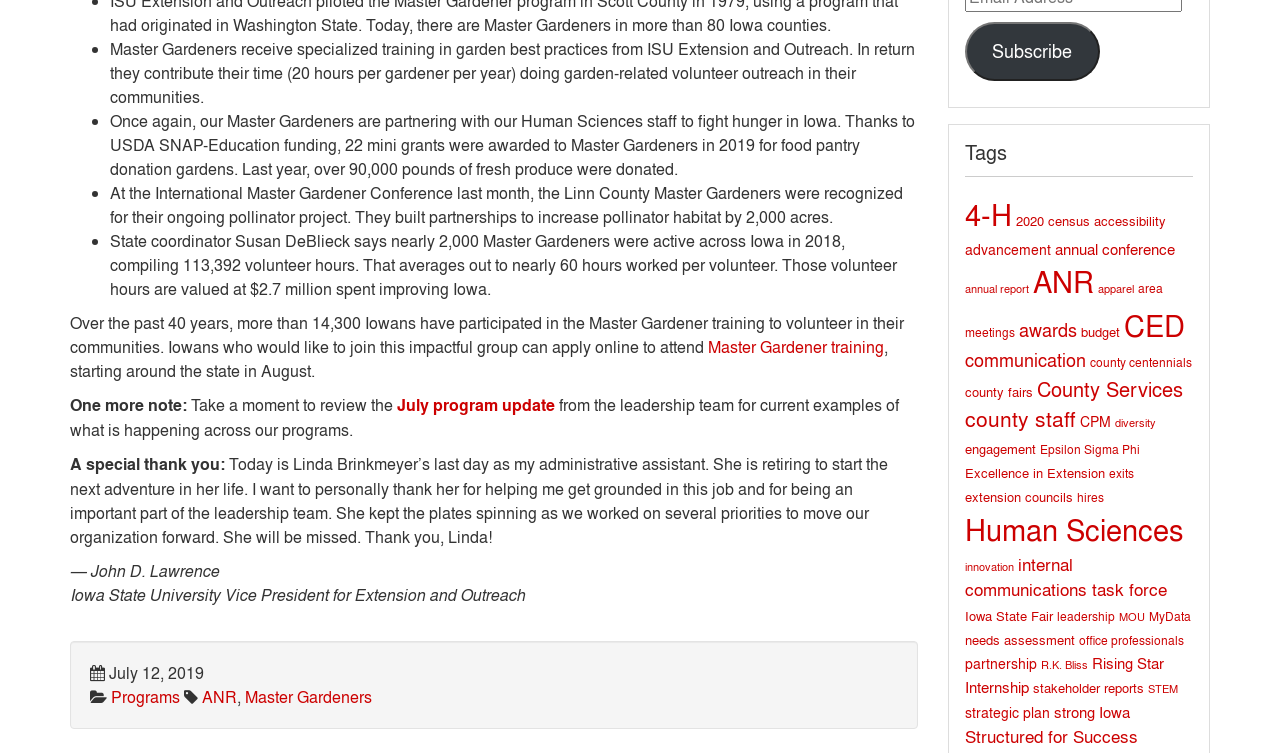Mark the bounding box of the element that matches the following description: "Rising Star Internship".

[0.754, 0.867, 0.909, 0.927]